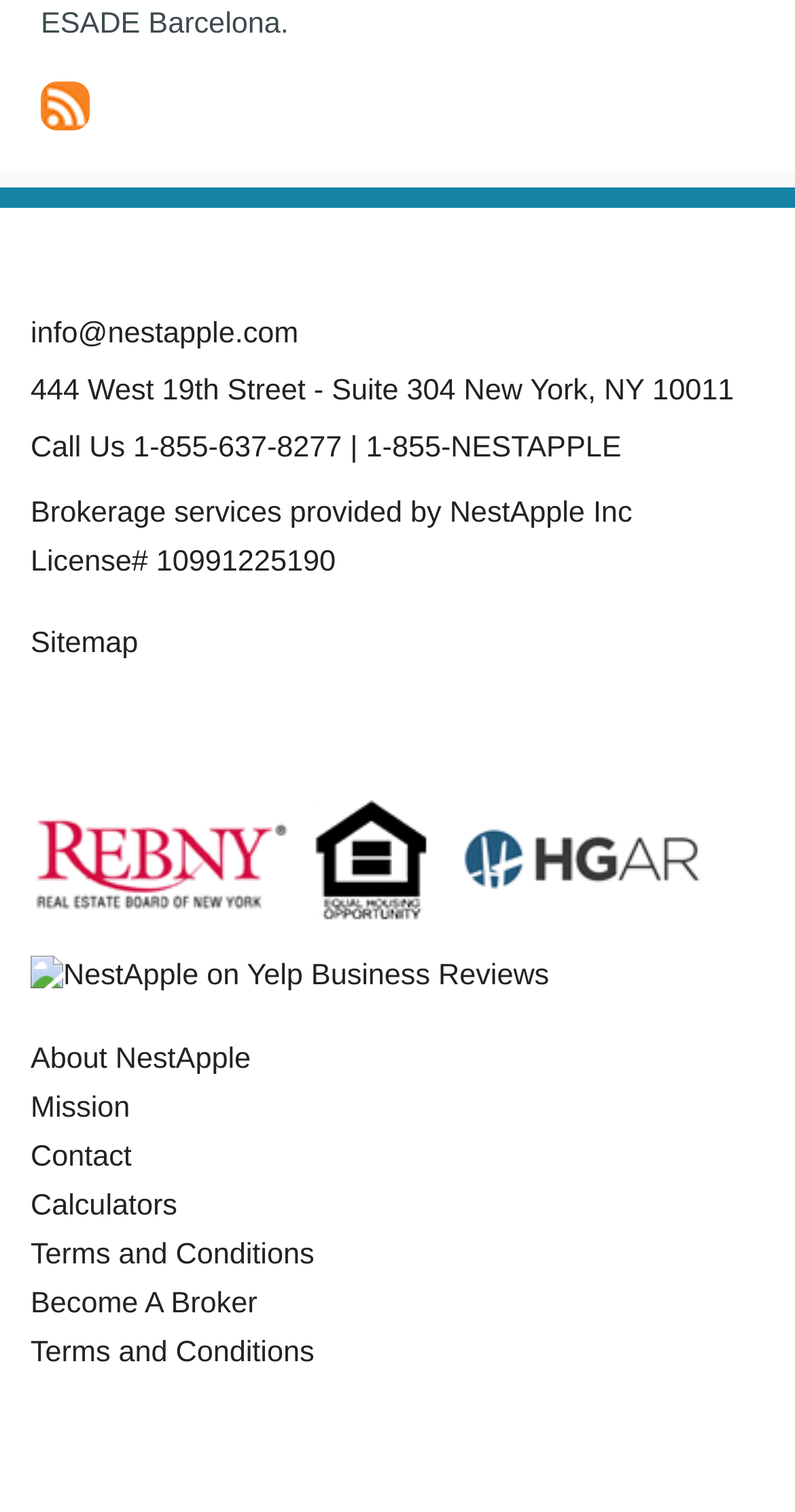Locate the bounding box for the described UI element: "Call Us 1-855-637-8277 | 1-855-NESTAPPLE". Ensure the coordinates are four float numbers between 0 and 1, formatted as [left, top, right, bottom].

[0.038, 0.286, 0.782, 0.307]